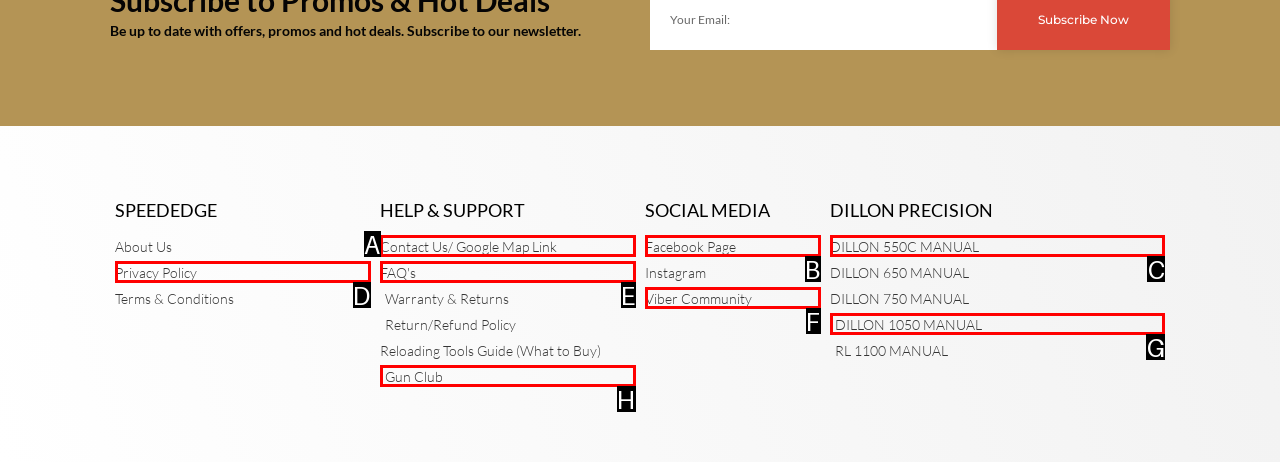From the options provided, determine which HTML element best fits the description: Privacy Policy. Answer with the correct letter.

D